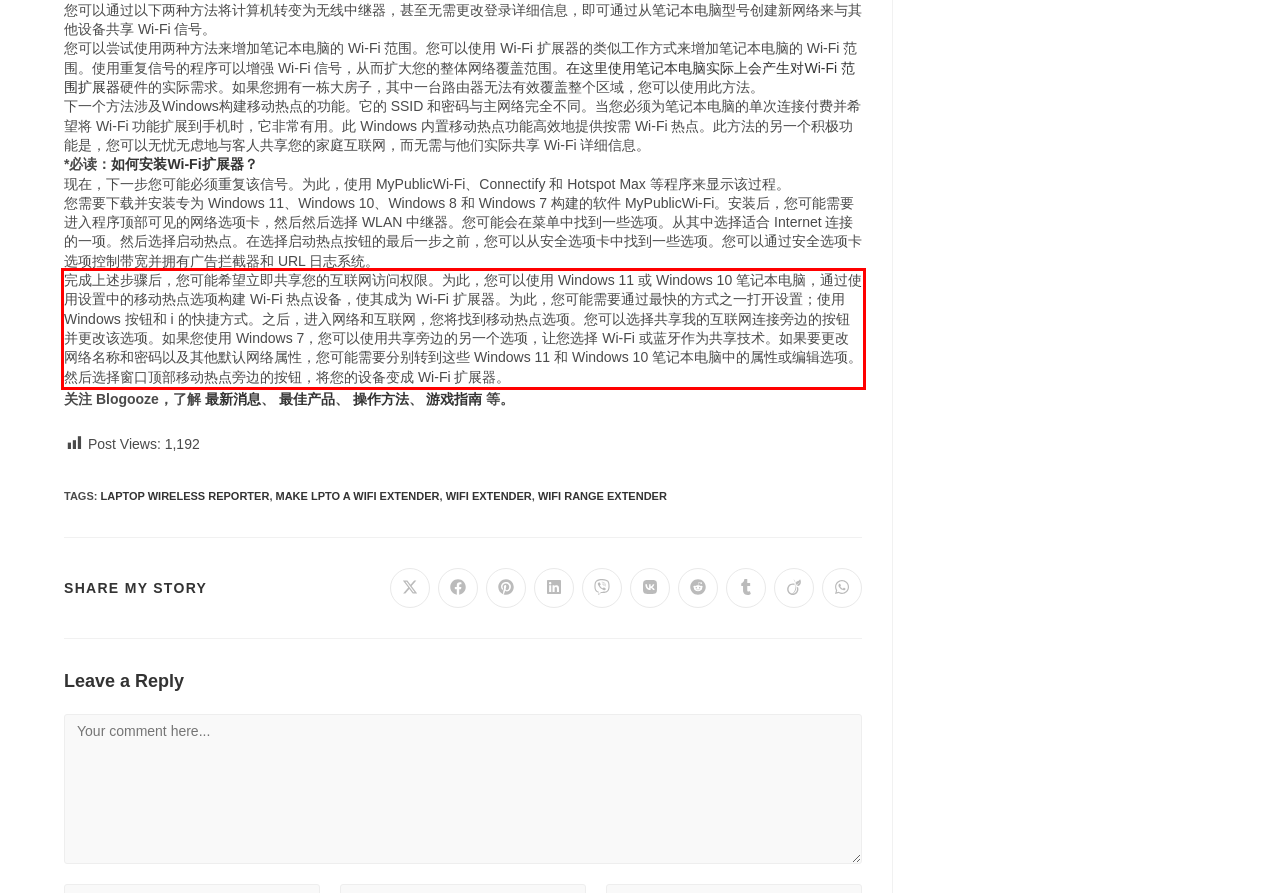Please examine the webpage screenshot and extract the text within the red bounding box using OCR.

完成上述步骤后，您可能希望立即共享您的互联网访问权限。为此，您可以使用 Windows 11 或 Windows 10 笔记本电脑，通过使用设置中的移动热点选项构建 Wi-Fi 热点设备，使其成为 Wi-Fi 扩展器。为此，您可能需要通过最快的方式之一打开设置；使用 Windows 按钮和 i 的快捷方式。之后，进入网络和互联网，您将找到移动热点选项。您可以选择共享我的互联网连接旁边的按钮并更改该选项。如果您使用 Windows 7，您可以使用共享旁边的另一个选项，让您选择 Wi-Fi 或蓝牙作为共享技术。如果要更改网络名称和密码以及其他默认网络属性，您可能需要分别转到这些 Windows 11 和 Windows 10 笔记本电脑中的属性或编辑选项。然后选择窗口顶部移动热点旁边的按钮，将您的设备变成 Wi-Fi 扩展器。